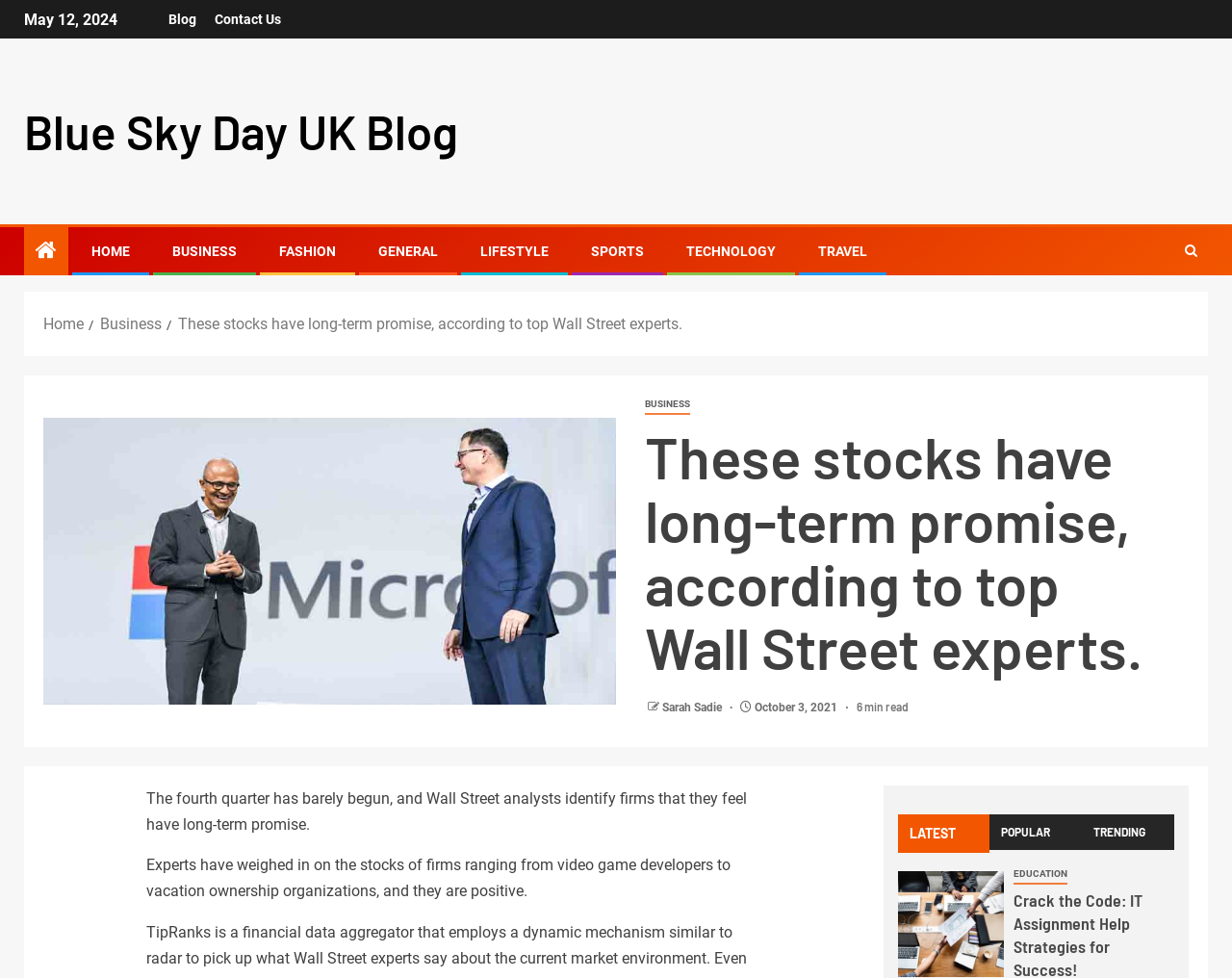Please find the bounding box coordinates of the element that needs to be clicked to perform the following instruction: "Read the article about 'These stocks have long-term promise'". The bounding box coordinates should be four float numbers between 0 and 1, represented as [left, top, right, bottom].

[0.523, 0.435, 0.941, 0.694]